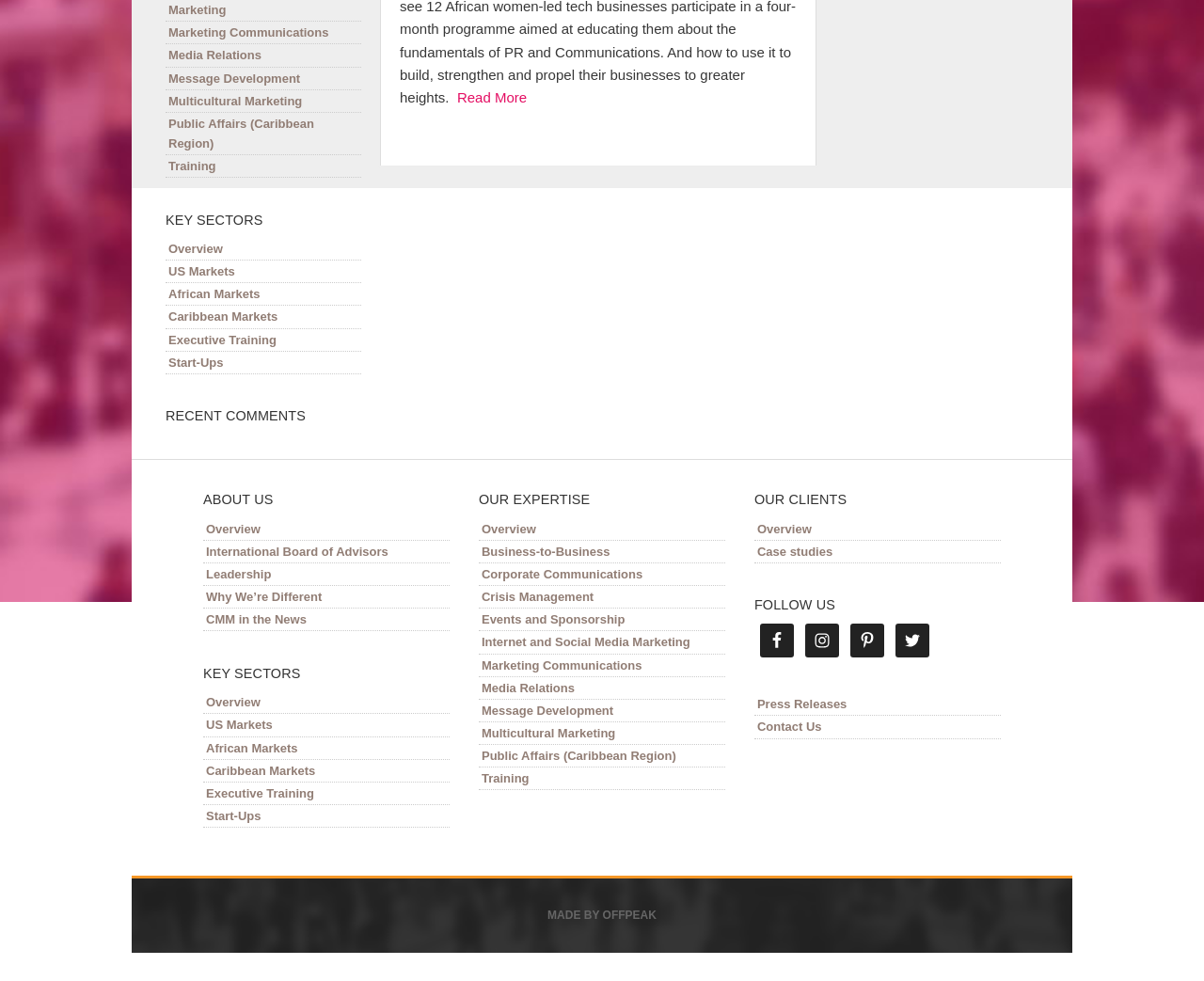Provide the bounding box coordinates of the HTML element described by the text: "Leadership".

[0.169, 0.574, 0.373, 0.598]